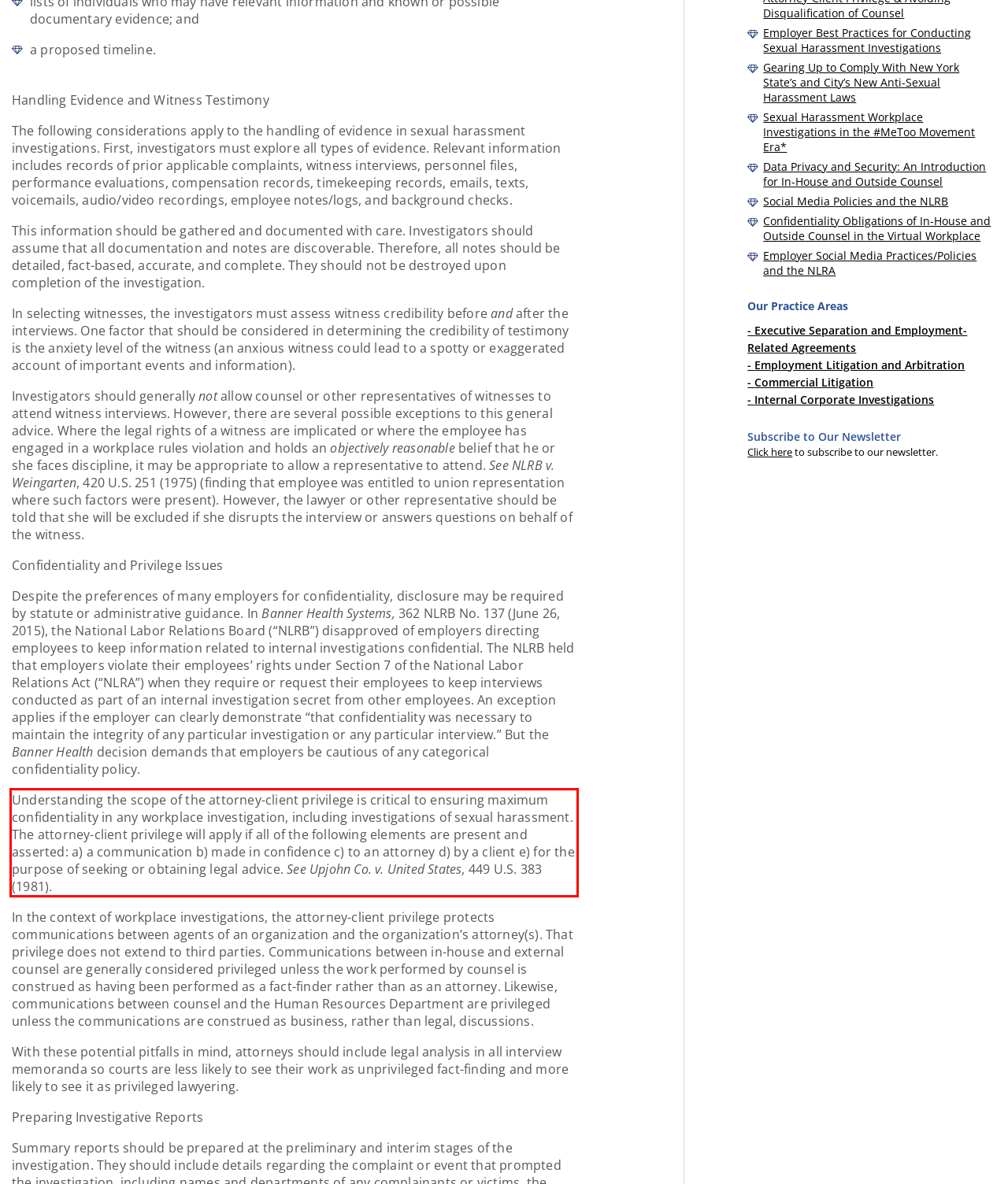Your task is to recognize and extract the text content from the UI element enclosed in the red bounding box on the webpage screenshot.

Understanding the scope of the attorney-client privilege is critical to ensuring maximum confidentiality in any workplace investigation, including investigations of sexual harassment. The attorney-client privilege will apply if all of the following elements are present and asserted: a) a communication b) made in confidence c) to an attorney d) by a client e) for the purpose of seeking or obtaining legal advice. See Upjohn Co. v. United States, 449 U.S. 383 (1981).